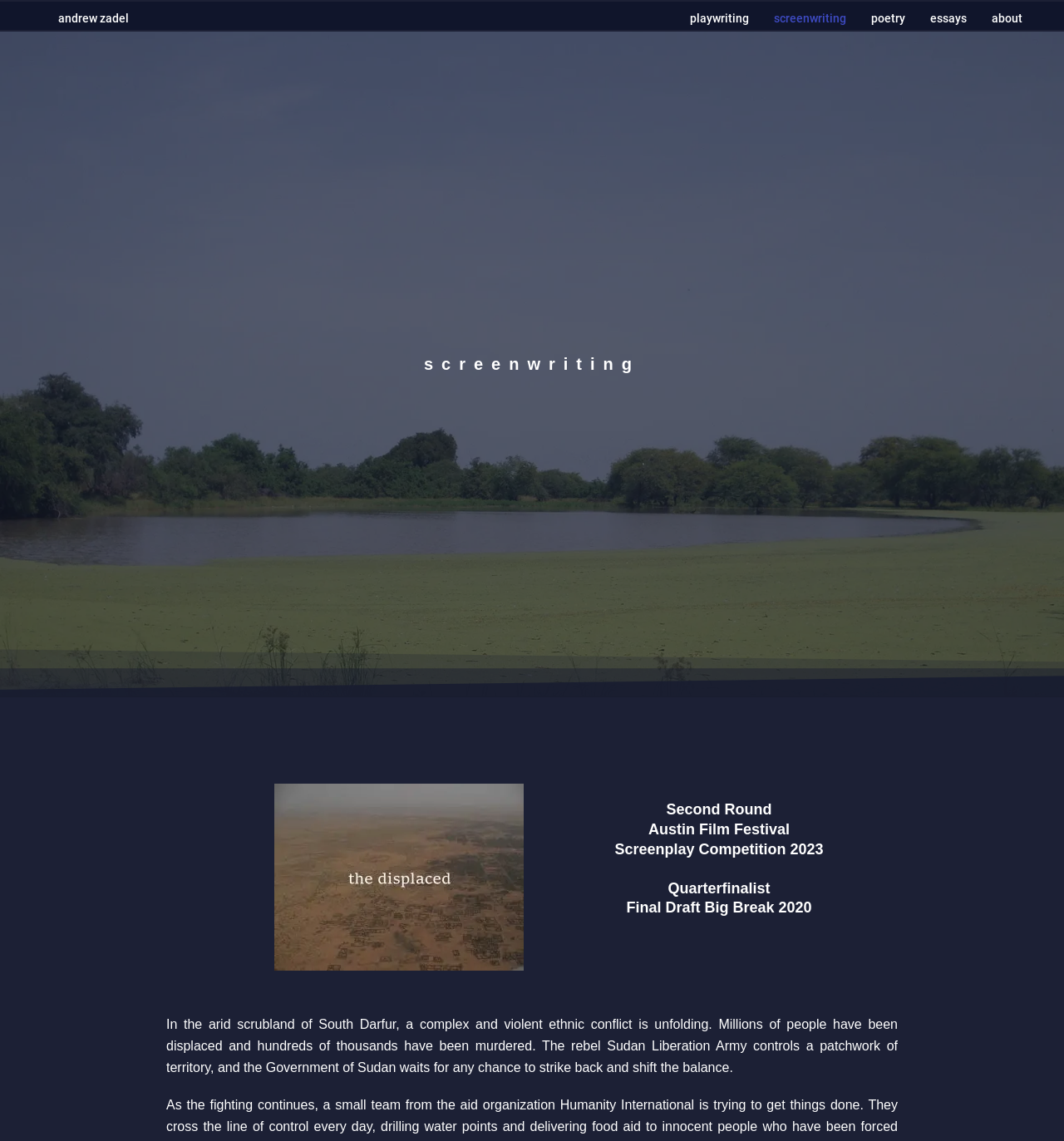Offer an in-depth caption of the entire webpage.

The webpage is about Andrew Zadel, a screenwriter, with a focus on his achievements in the screenwriting field. At the top left of the page, there is a heading with the title "andrew zadel" and a link with the same text. Below this, there are five links aligned horizontally, including "playwriting", "screenwriting", "poetry", "essays", and "about", which likely serve as navigation links to different sections of the website.

Further down the page, there is a prominent heading that reads "screenwriting". Below this heading, there are several lines of text that appear to be announcing Andrew Zadel's achievements in screenwriting competitions. The text includes "Second Round", "Austin Film Festival Screenplay Competition 2023", "Quarterfinalist", and "Final Draft Big Break 2020". These lines of text are arranged vertically, with each line building on the previous one to create a sense of hierarchy.

At the bottom of the page, there is a longer paragraph of text that describes a violent ethnic conflict in South Darfur, with millions of people displaced and hundreds of thousands murdered. The text also mentions the rebel Sudan Liberation Army and the Government of Sudan. This paragraph appears to be a summary of a screenplay or story that Andrew Zadel has written.